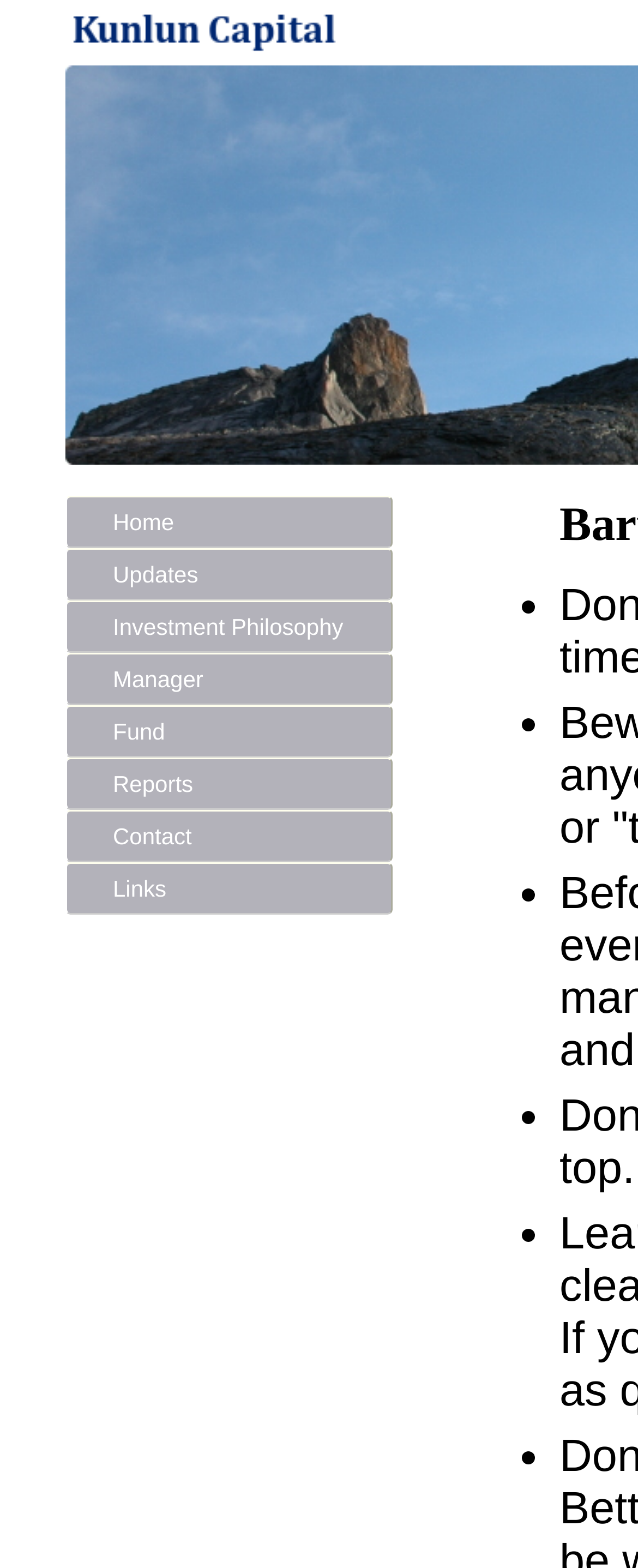Describe all visible elements and their arrangement on the webpage.

The webpage is about Bernard Baruch, with a title "Baruch's Guidelines" at the top. At the top-left corner, there is a Kunlun Capital Logo, which is an image linked to another webpage. Below the logo, there is a horizontal navigation menu with 8 links: "Home", "Updates", "Investment Philosophy", "Manager", "Fund", "Reports", "Contact", and "Links". These links are aligned side by side, taking up about half of the screen width.

The "Links" section is further divided into 6 sub-links, each marked with a bullet point (•). These sub-links are stacked vertically, located at the right side of the navigation menu.